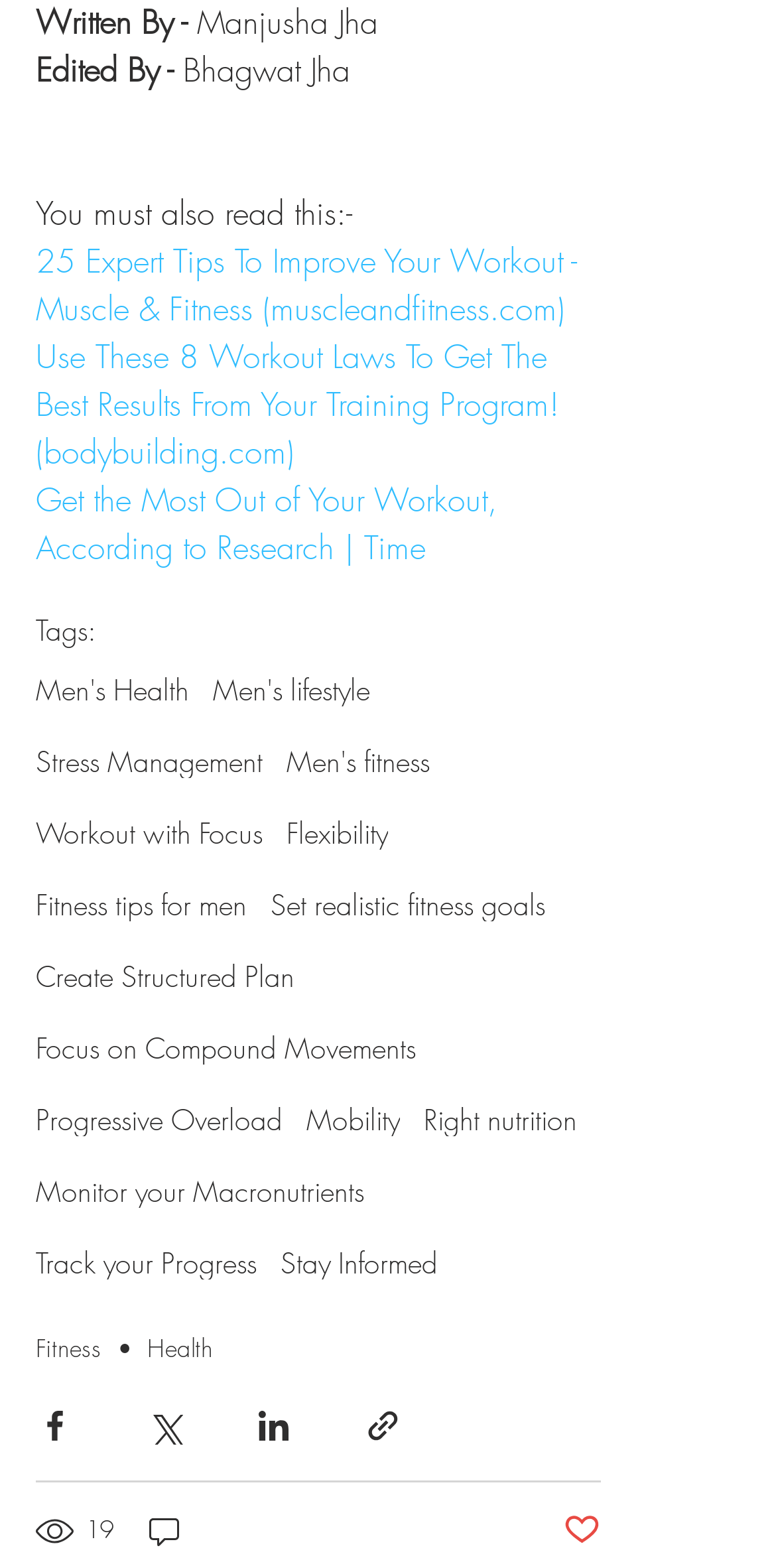Answer this question in one word or a short phrase: How many comments does the article have?

0